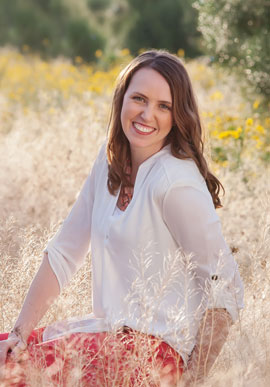Based on the image, provide a detailed and complete answer to the question: 
What is the color of the woman's blouse?

The caption describes the woman's blouse as 'light, airy', suggesting that it is a light-colored blouse that complements the natural setting.